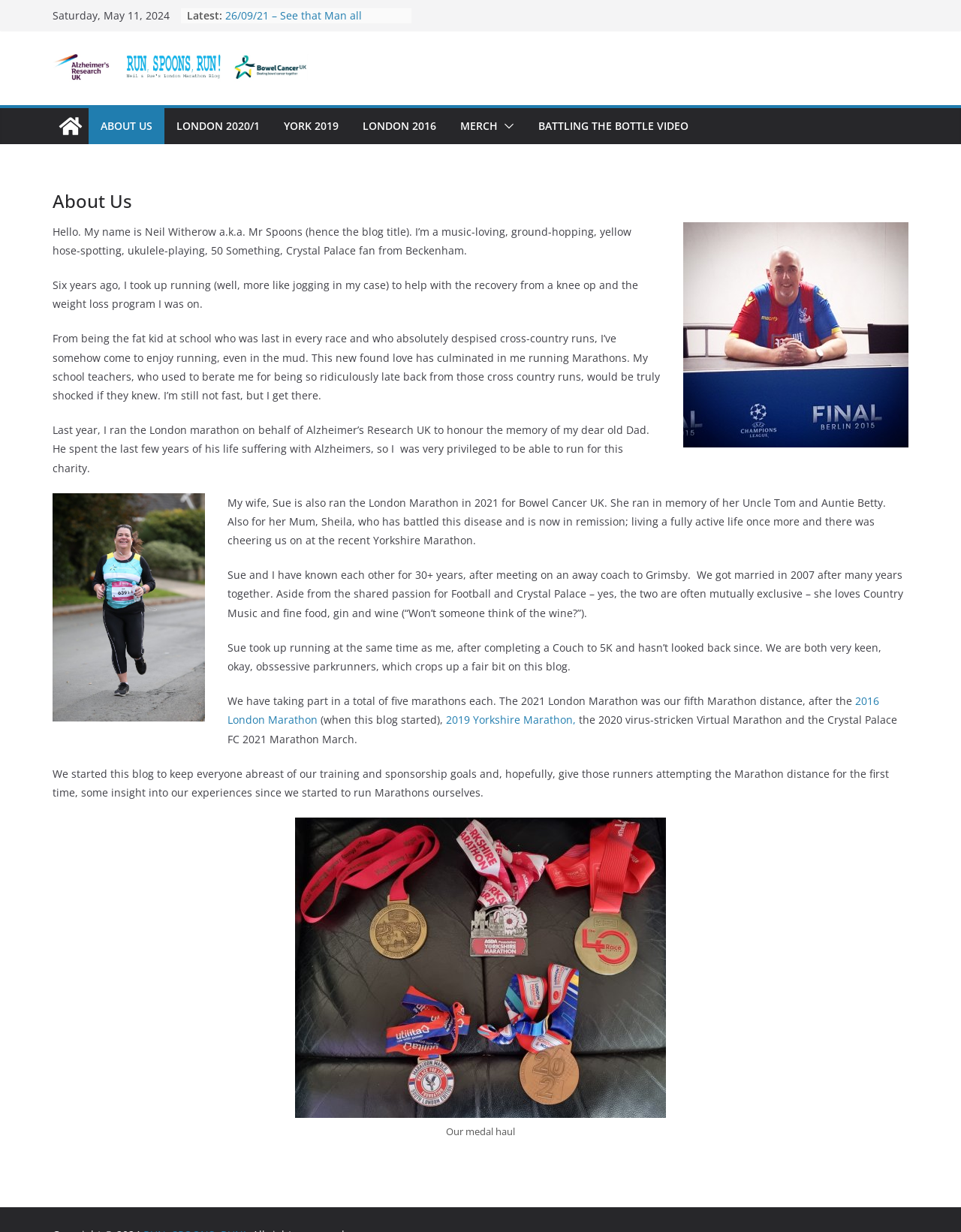Predict the bounding box of the UI element that fits this description: "Merch".

[0.479, 0.094, 0.518, 0.111]